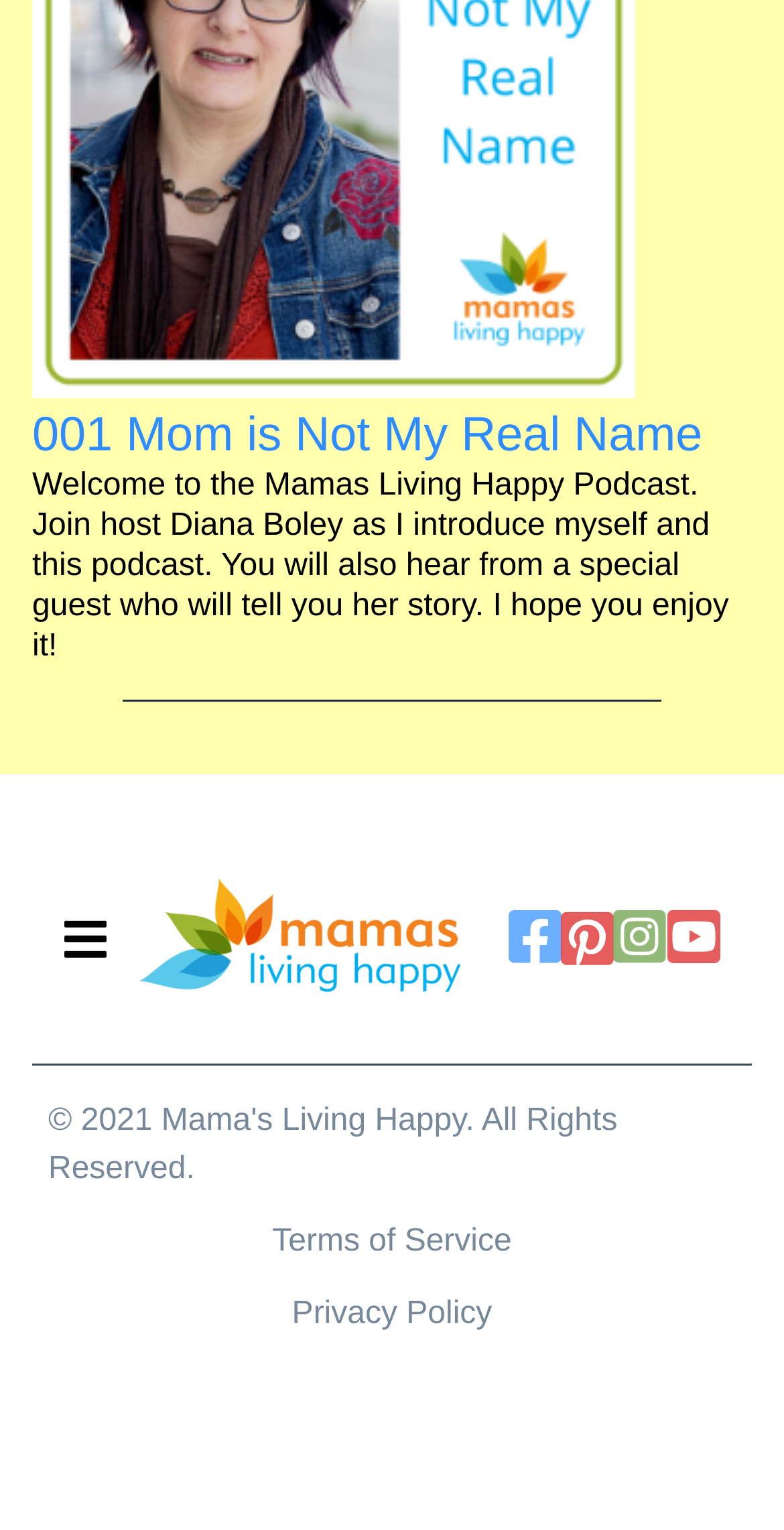Specify the bounding box coordinates for the region that must be clicked to perform the given instruction: "Check Privacy Policy".

[0.082, 0.844, 0.918, 0.875]